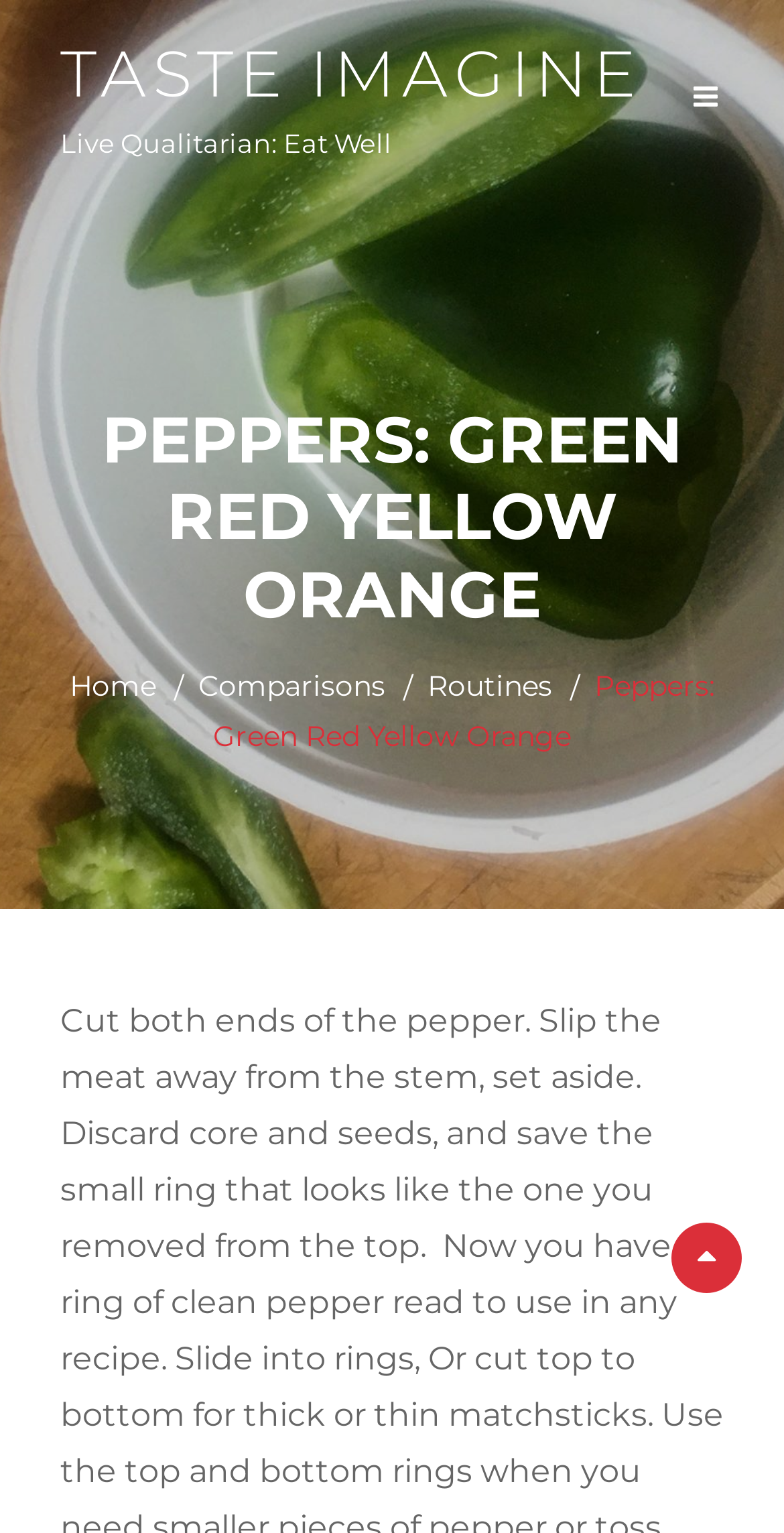Provide the bounding box coordinates of the HTML element described by the text: "Scroll Up".

[0.856, 0.798, 0.946, 0.843]